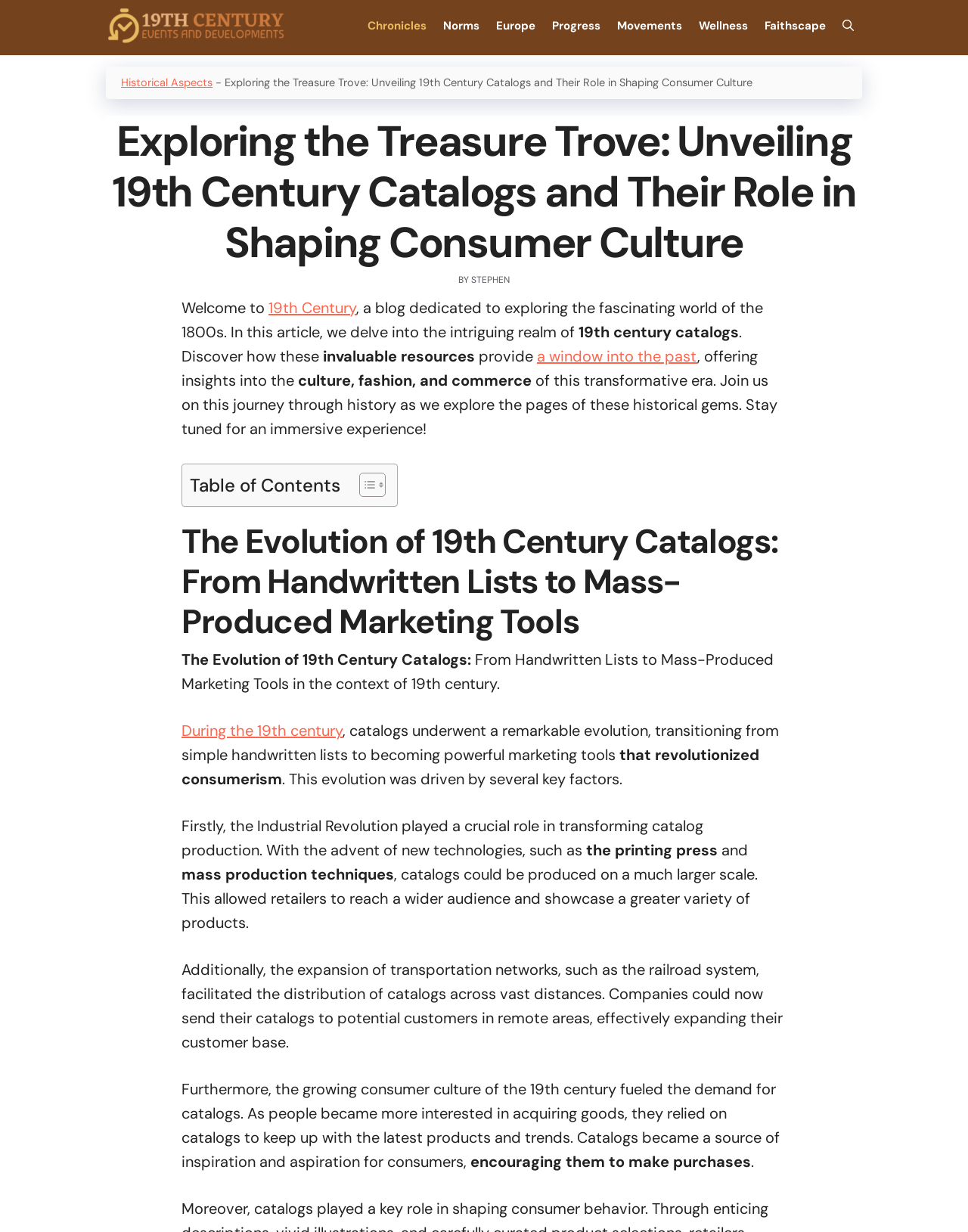Please specify the bounding box coordinates for the clickable region that will help you carry out the instruction: "Toggle the 'Table of Content'".

[0.359, 0.383, 0.395, 0.404]